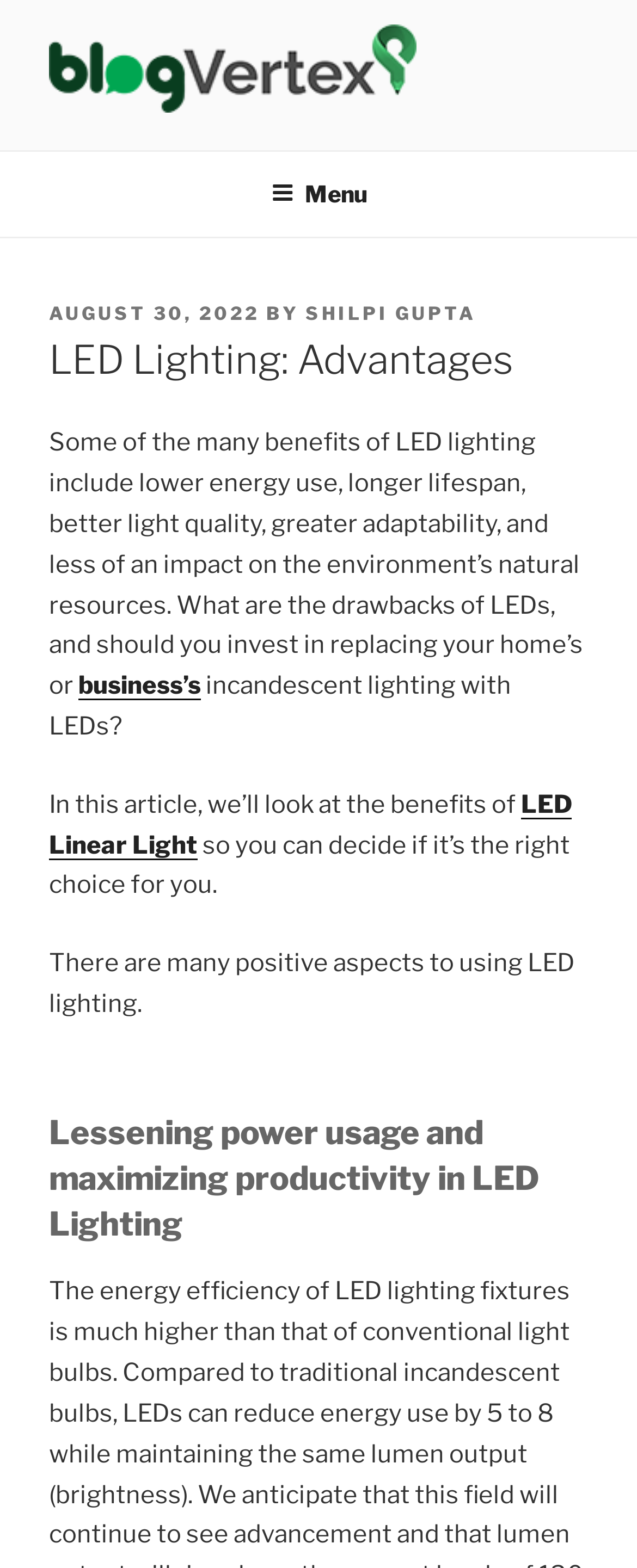What is the category of the blog post?
From the details in the image, provide a complete and detailed answer to the question.

I determined the category of the blog post by looking at the heading 'LED Lighting: Advantages' and the content of the article, which discusses the benefits of LED lighting.